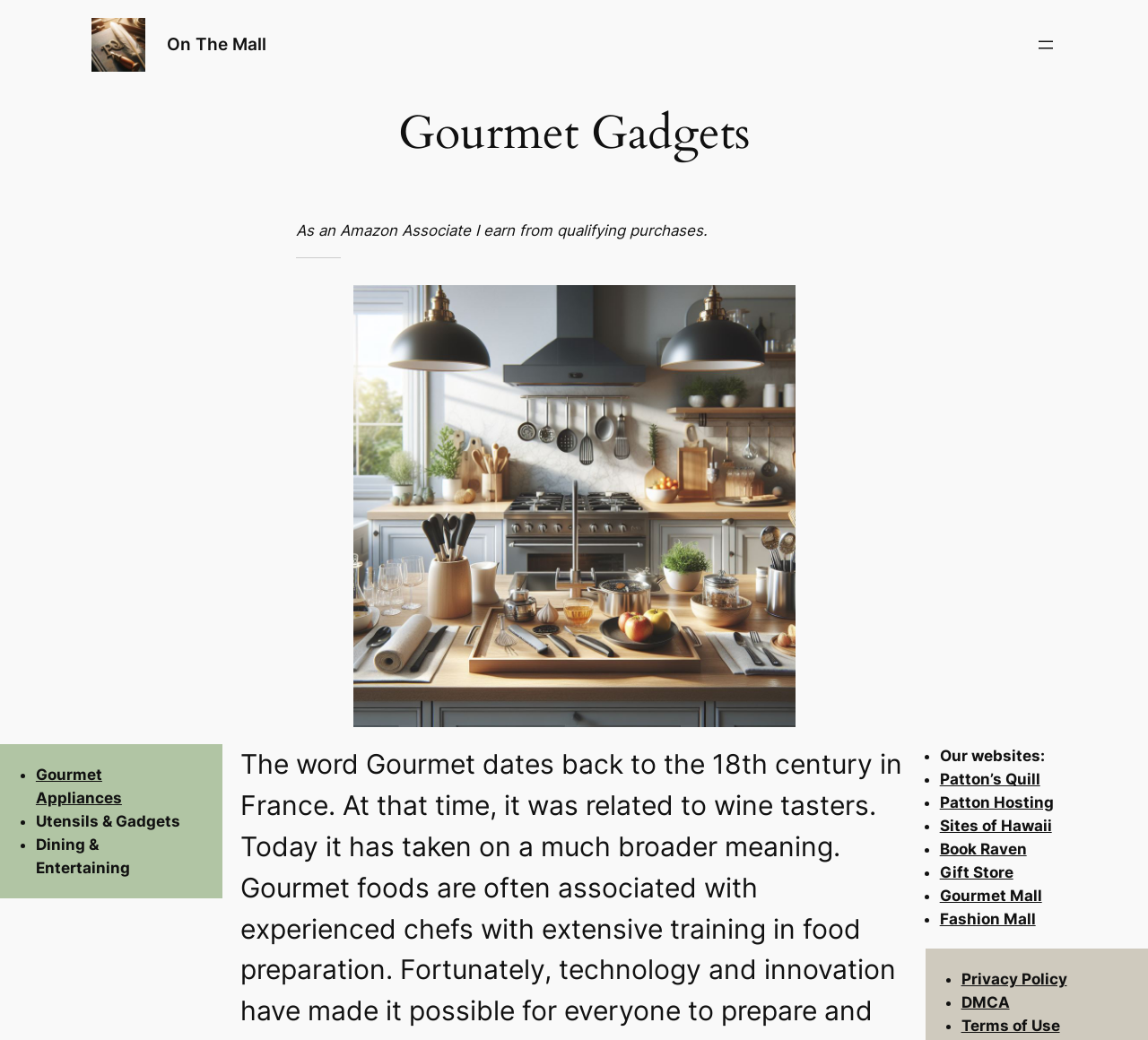Locate the bounding box coordinates of the clickable region necessary to complete the following instruction: "Go to Patton’s Quill". Provide the coordinates in the format of four float numbers between 0 and 1, i.e., [left, top, right, bottom].

[0.818, 0.741, 0.906, 0.758]